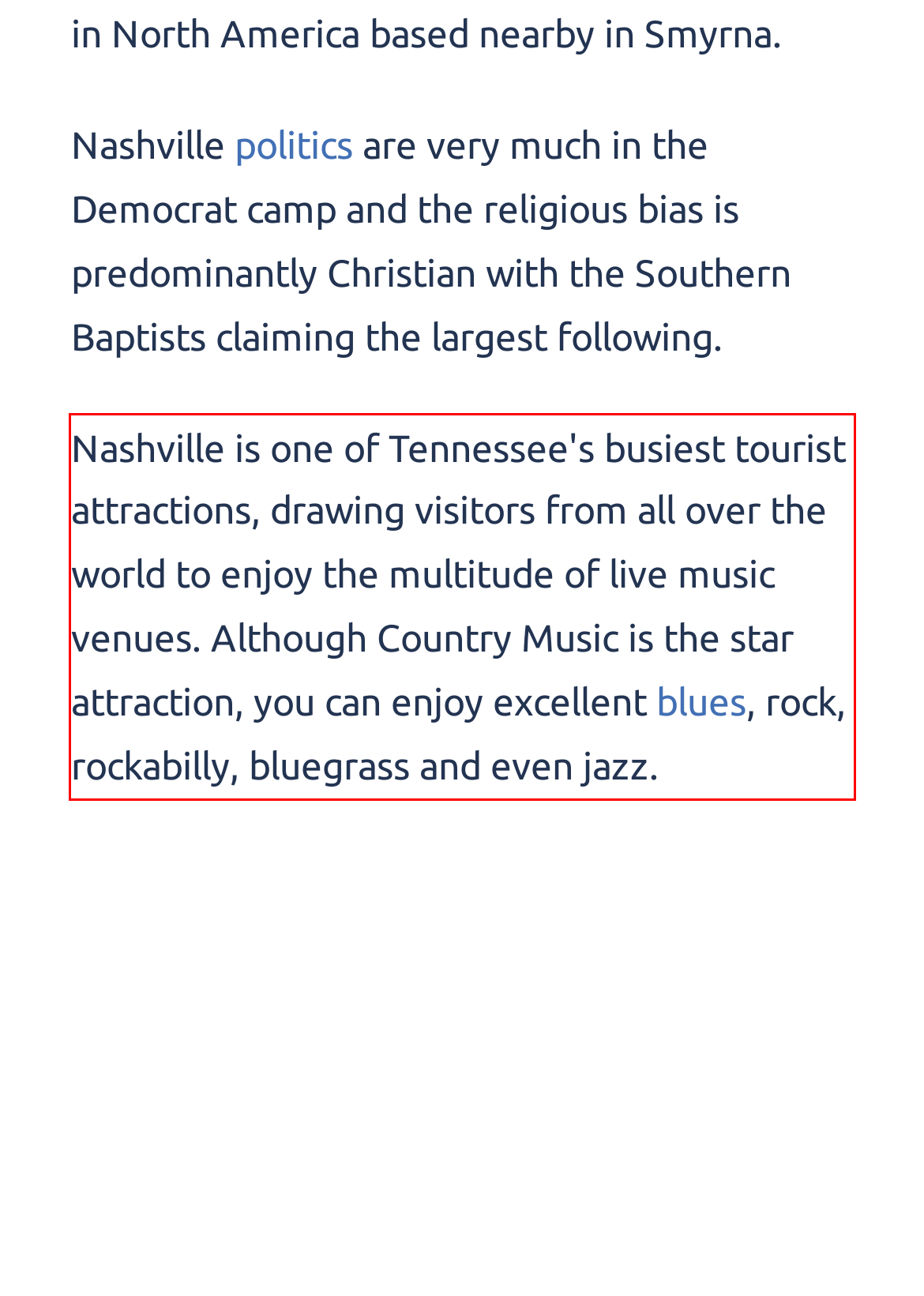Please analyze the provided webpage screenshot and perform OCR to extract the text content from the red rectangle bounding box.

Nashville is one of Tennessee's busiest tourist attractions, drawing visitors from all over the world to enjoy the multitude of live music venues. Although Country Music is the star attraction, you can enjoy excellent blues, rock, rockabilly, bluegrass and even jazz.